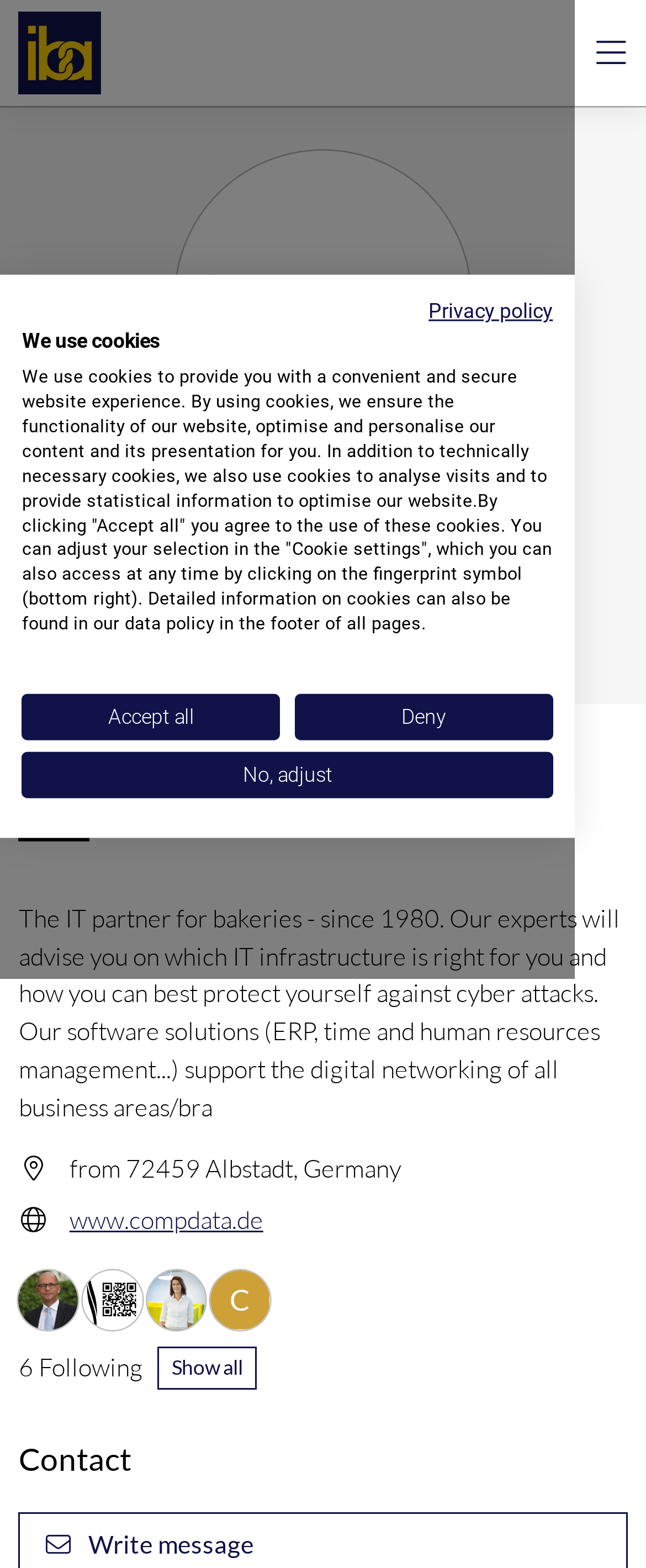Given the element description, predict the bounding box coordinates in the format (top-left x, top-left y, bottom-right x, bottom-right y). Make sure all values are between 0 and 1. Here is the element description: Show all

[0.274, 0.965, 0.448, 0.996]